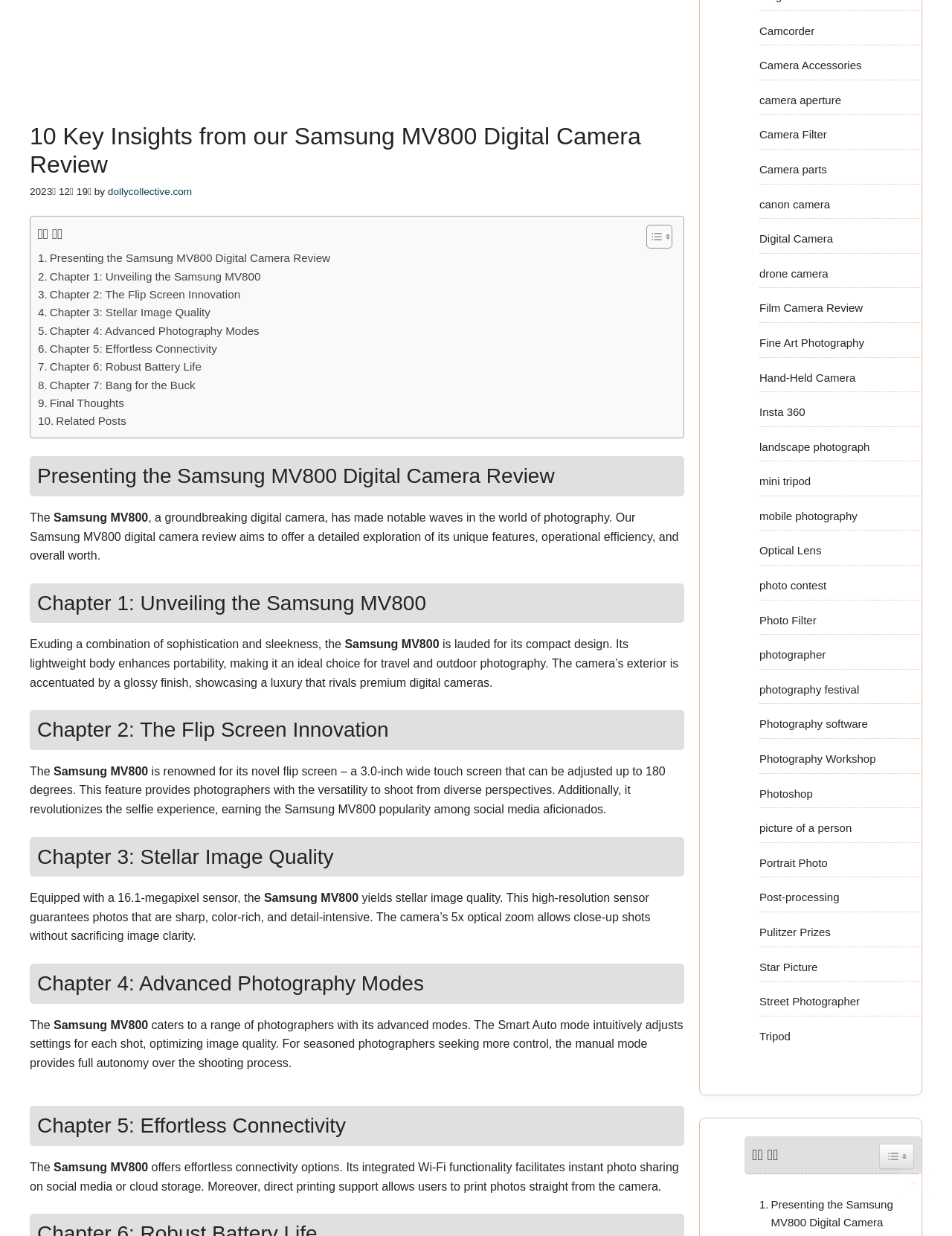Identify the bounding box coordinates for the UI element that matches this description: "Toggle Table of ContentToggle".

[0.923, 0.926, 0.96, 0.946]